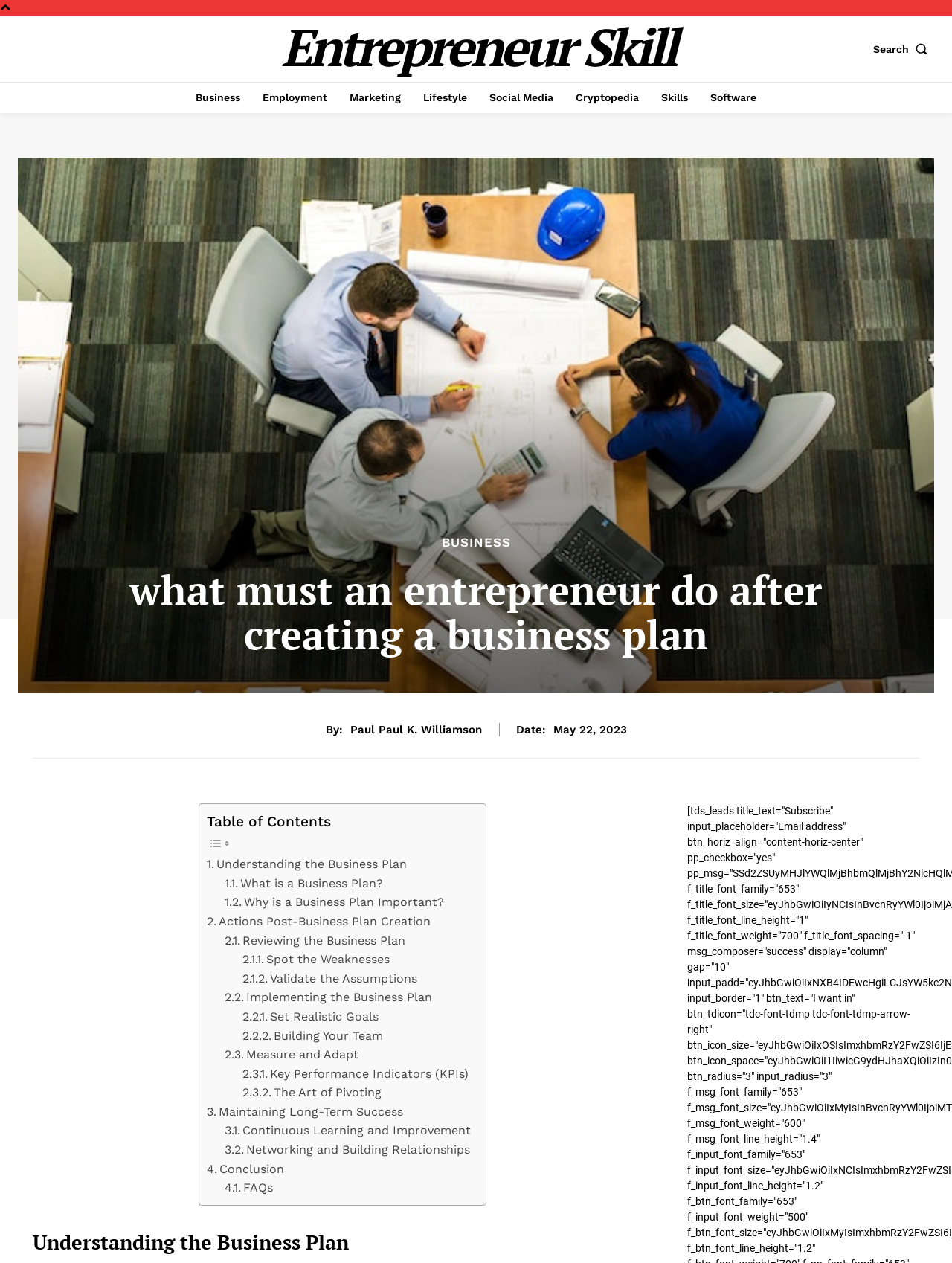How many links are there in the table of contents?
Answer the question with as much detail as possible.

The table of contents is located in a layout table, which contains several links. By counting the links, we can see that there are 12 links in total, each corresponding to a different section of the article.